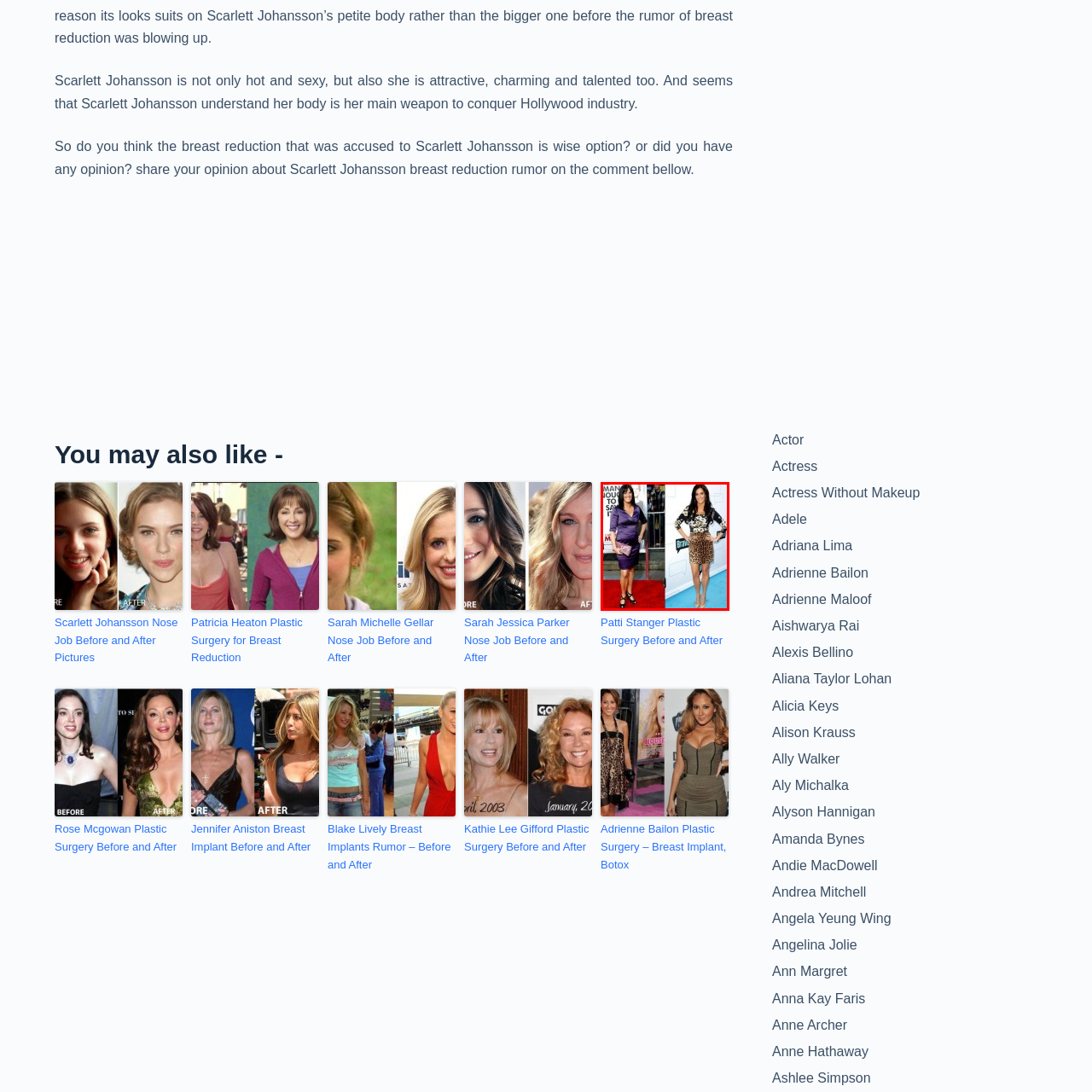What is the context of Patricia Heaton's appearance?
Analyze the image enclosed by the red bounding box and reply with a one-word or phrase answer.

Public appearances